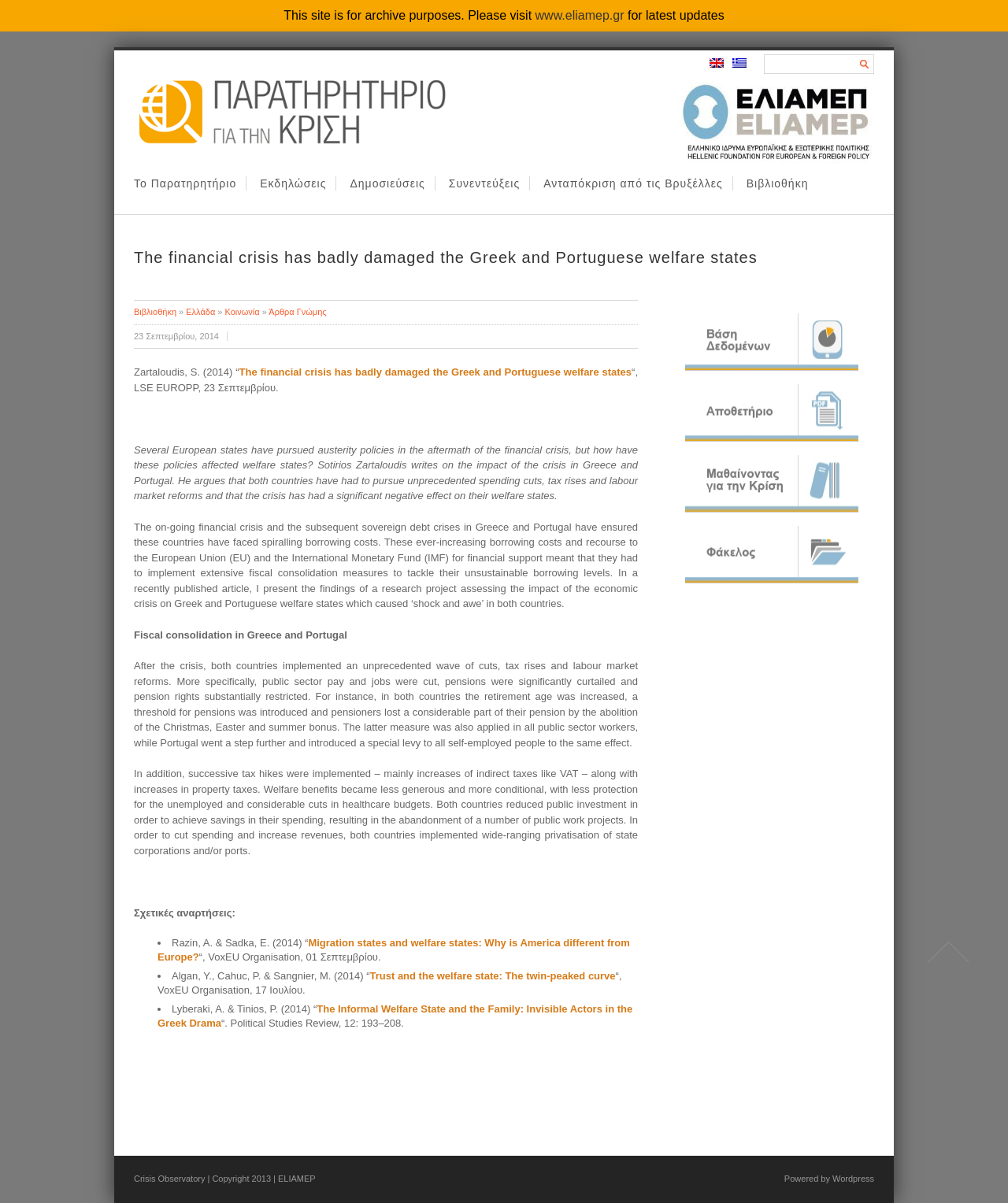Using floating point numbers between 0 and 1, provide the bounding box coordinates in the format (top-left x, top-left y, bottom-right x, bottom-right y). Locate the UI element described here: 23 Σεπτεμβρίου, 2014

[0.133, 0.275, 0.234, 0.283]